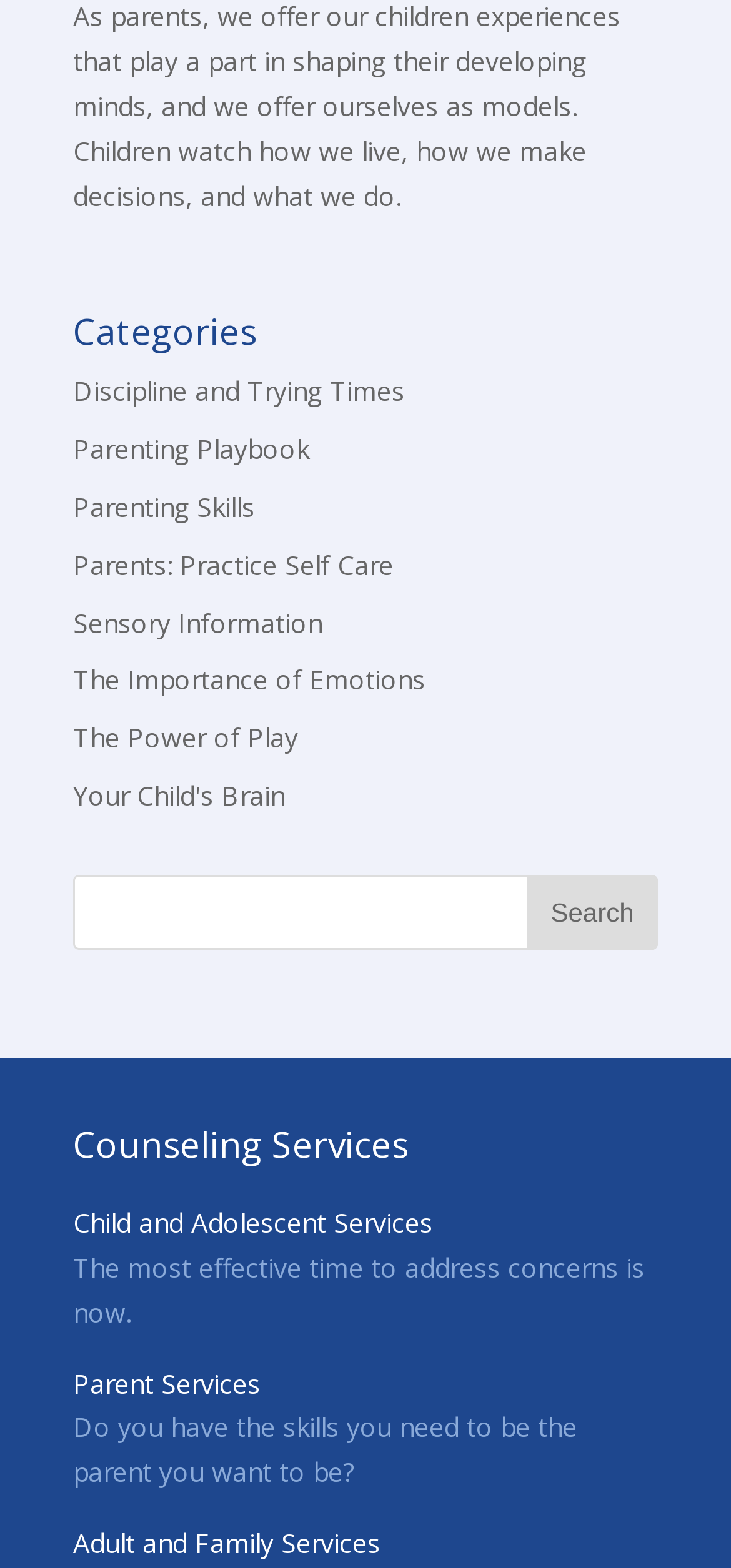Can you provide the bounding box coordinates for the element that should be clicked to implement the instruction: "Search for a topic"?

[0.1, 0.558, 0.9, 0.606]